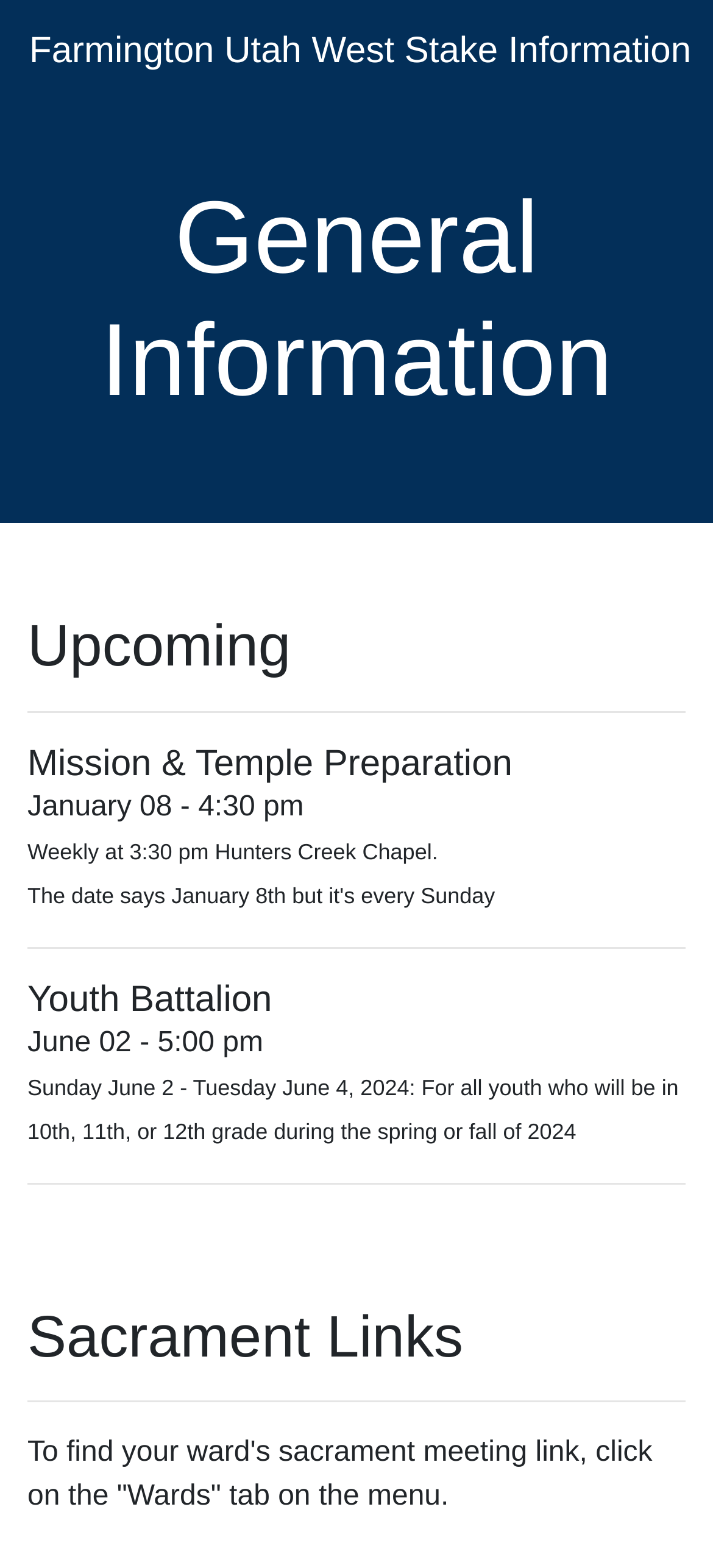Answer the question using only one word or a concise phrase: How can I find my ward's sacrament meeting link?

Click on the 'Wards' tab